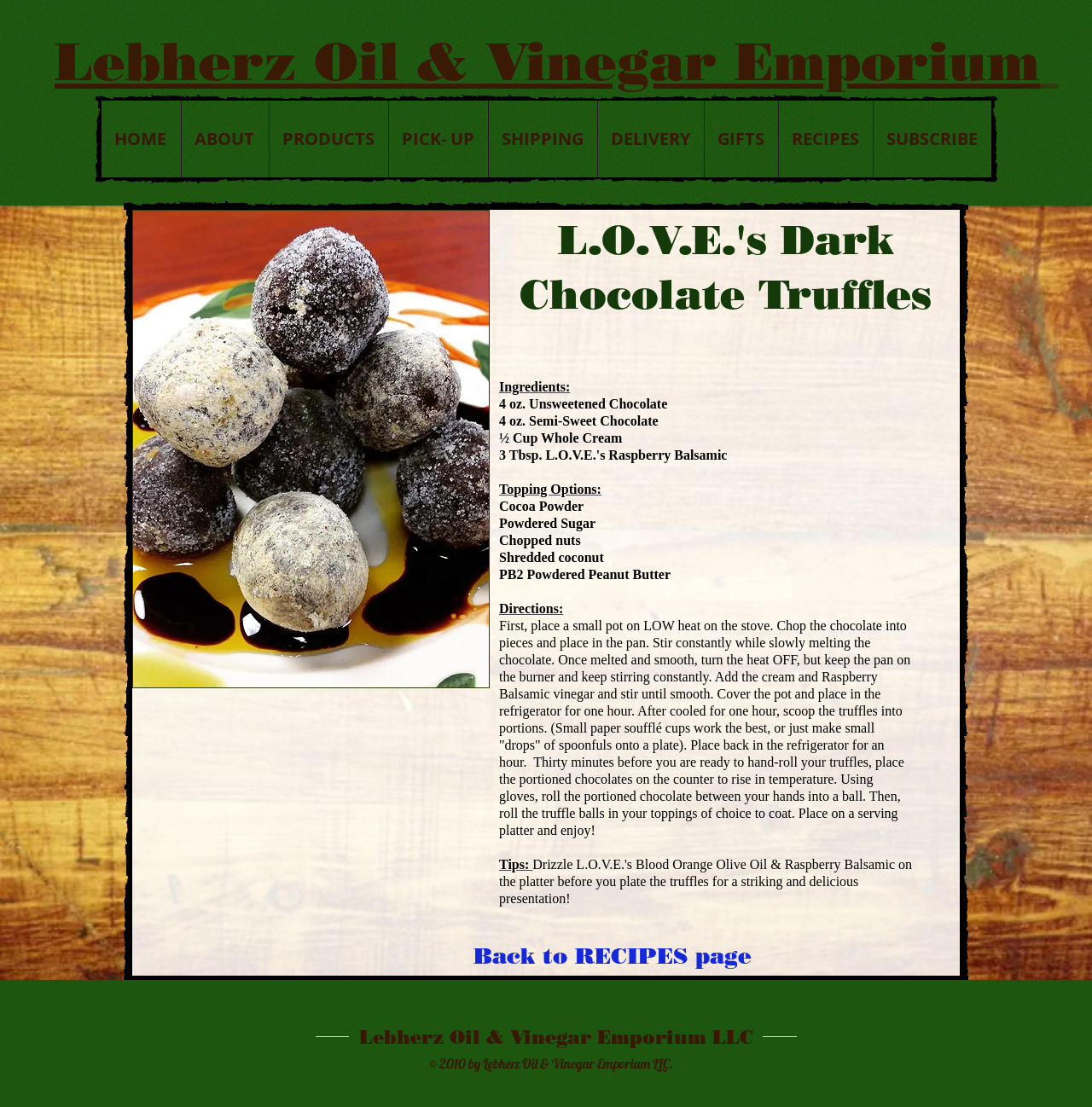Given the element description PICK- UP, predict the bounding box coordinates for the UI element in the webpage screenshot. The format should be (top-left x, top-left y, bottom-right x, bottom-right y), and the values should be between 0 and 1.

[0.355, 0.091, 0.447, 0.16]